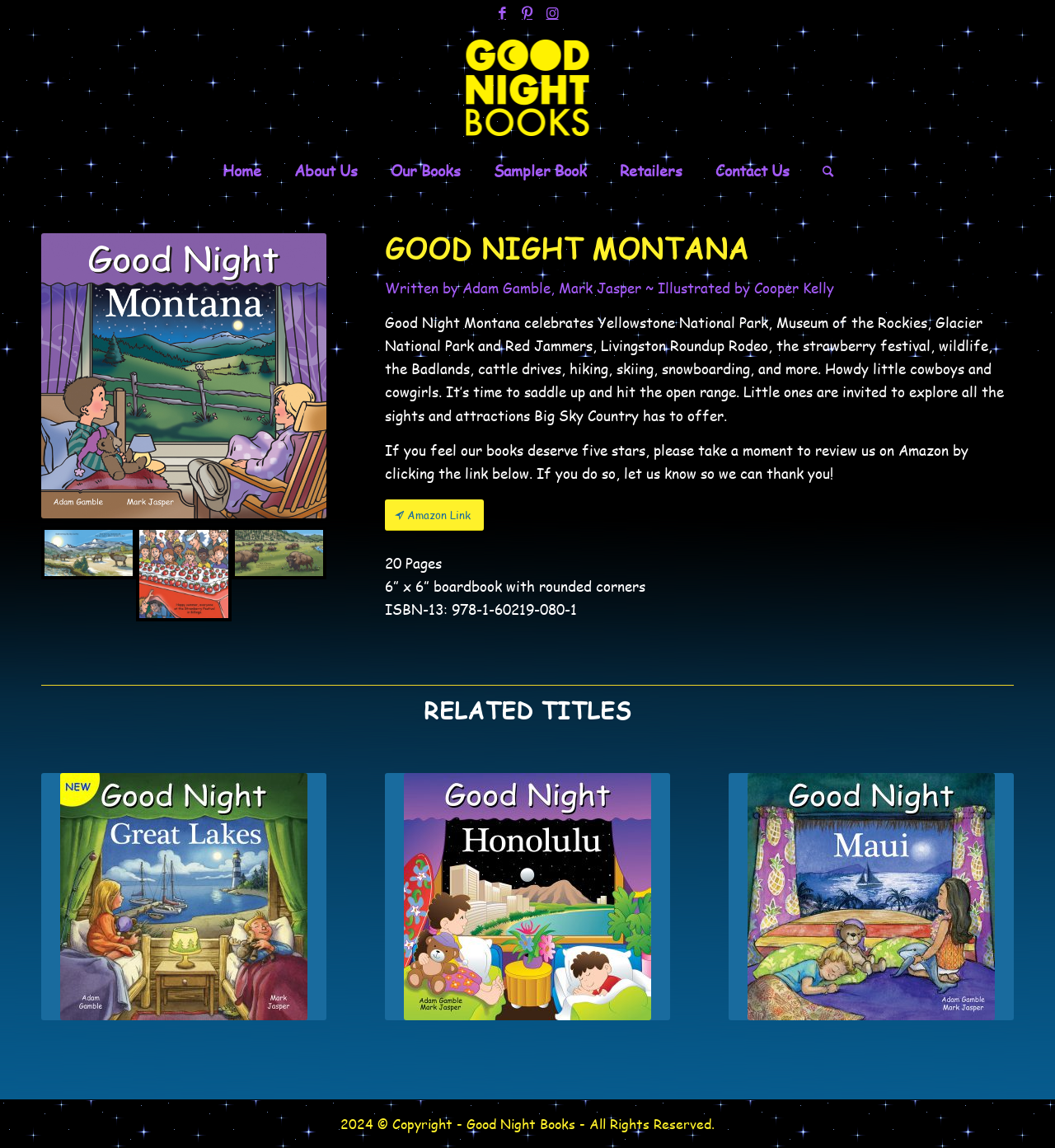Identify the bounding box coordinates for the UI element described by the following text: "Pinterest". Provide the coordinates as four float numbers between 0 and 1, in the format [left, top, right, bottom].

[0.488, 0.0, 0.511, 0.022]